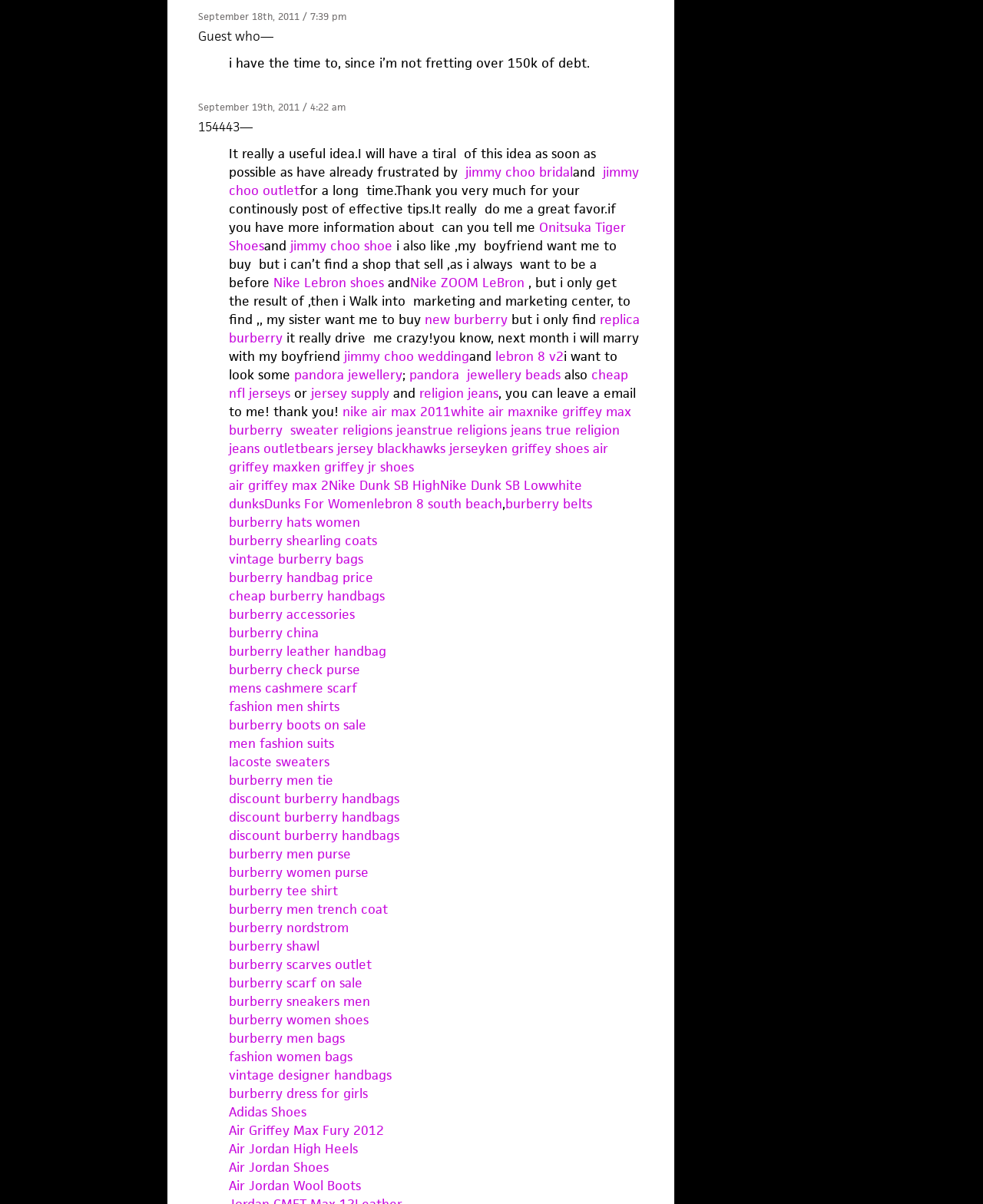Use a single word or phrase to answer the question:
What is the tone of the text?

Inquiring and frustrated